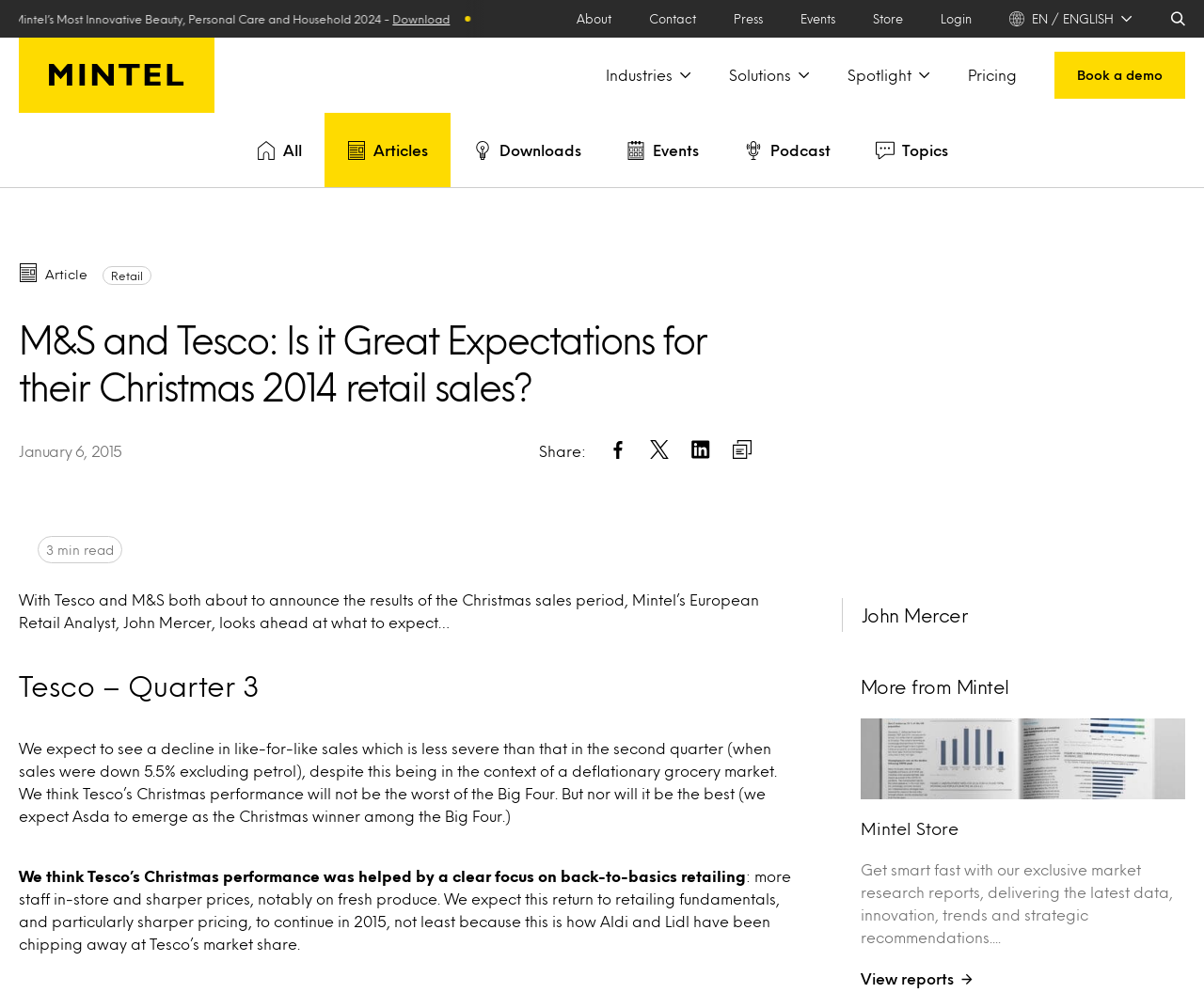Identify the bounding box coordinates of the area that should be clicked in order to complete the given instruction: "Download a report". The bounding box coordinates should be four float numbers between 0 and 1, i.e., [left, top, right, bottom].

[0.206, 0.011, 0.253, 0.027]